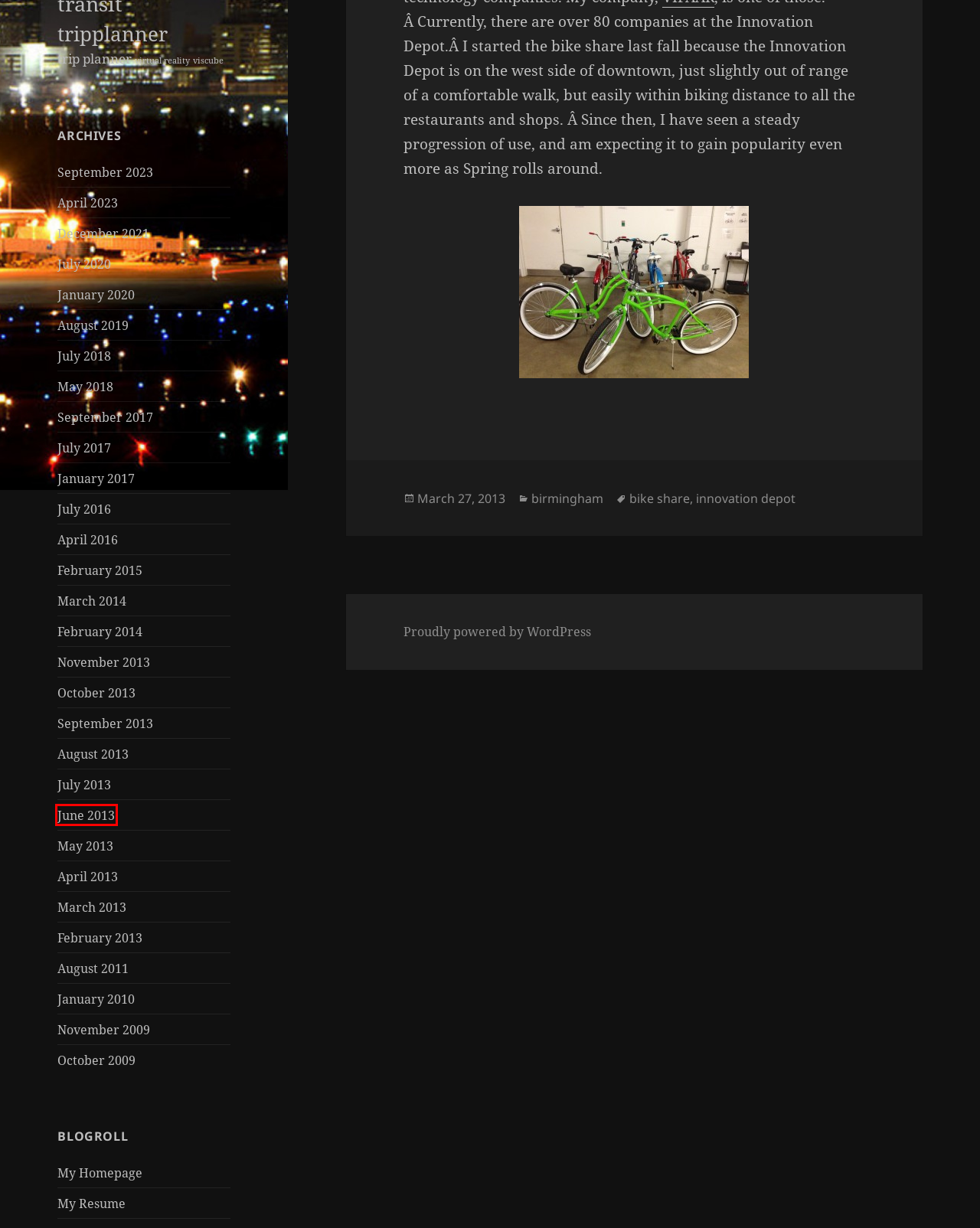Examine the screenshot of a webpage featuring a red bounding box and identify the best matching webpage description for the new page that results from clicking the element within the box. Here are the options:
A. innovation depot – Marcus Dillavou
B. February 2013 – Marcus Dillavou
C. December 2021 – Marcus Dillavou
D. March 2013 – Marcus Dillavou
E. September 2013 – Marcus Dillavou
F. February 2014 – Marcus Dillavou
G. May 2013 – Marcus Dillavou
H. June 2013 – Marcus Dillavou

H